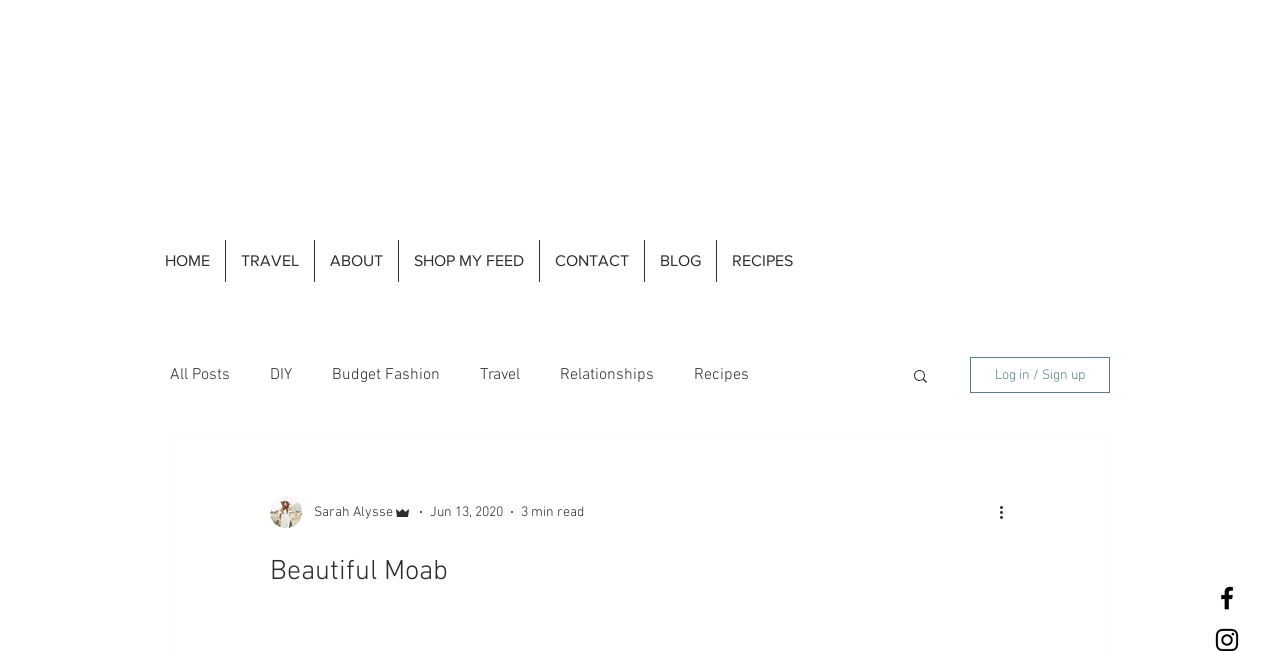Find and specify the bounding box coordinates that correspond to the clickable region for the instruction: "visit travel blog".

[0.375, 0.561, 0.406, 0.591]